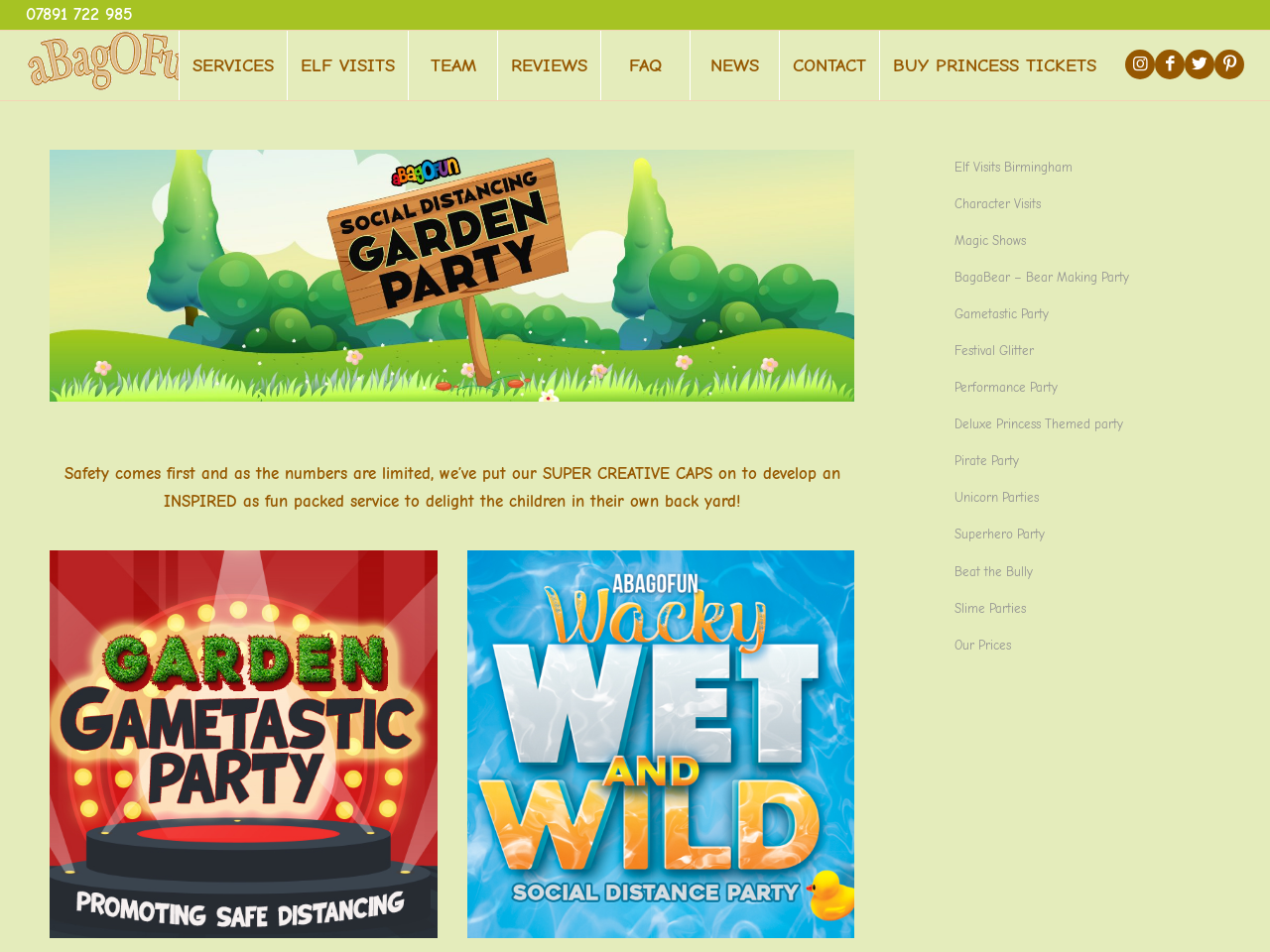Please determine the bounding box coordinates for the element that should be clicked to follow these instructions: "Call the phone number".

[0.02, 0.004, 0.104, 0.026]